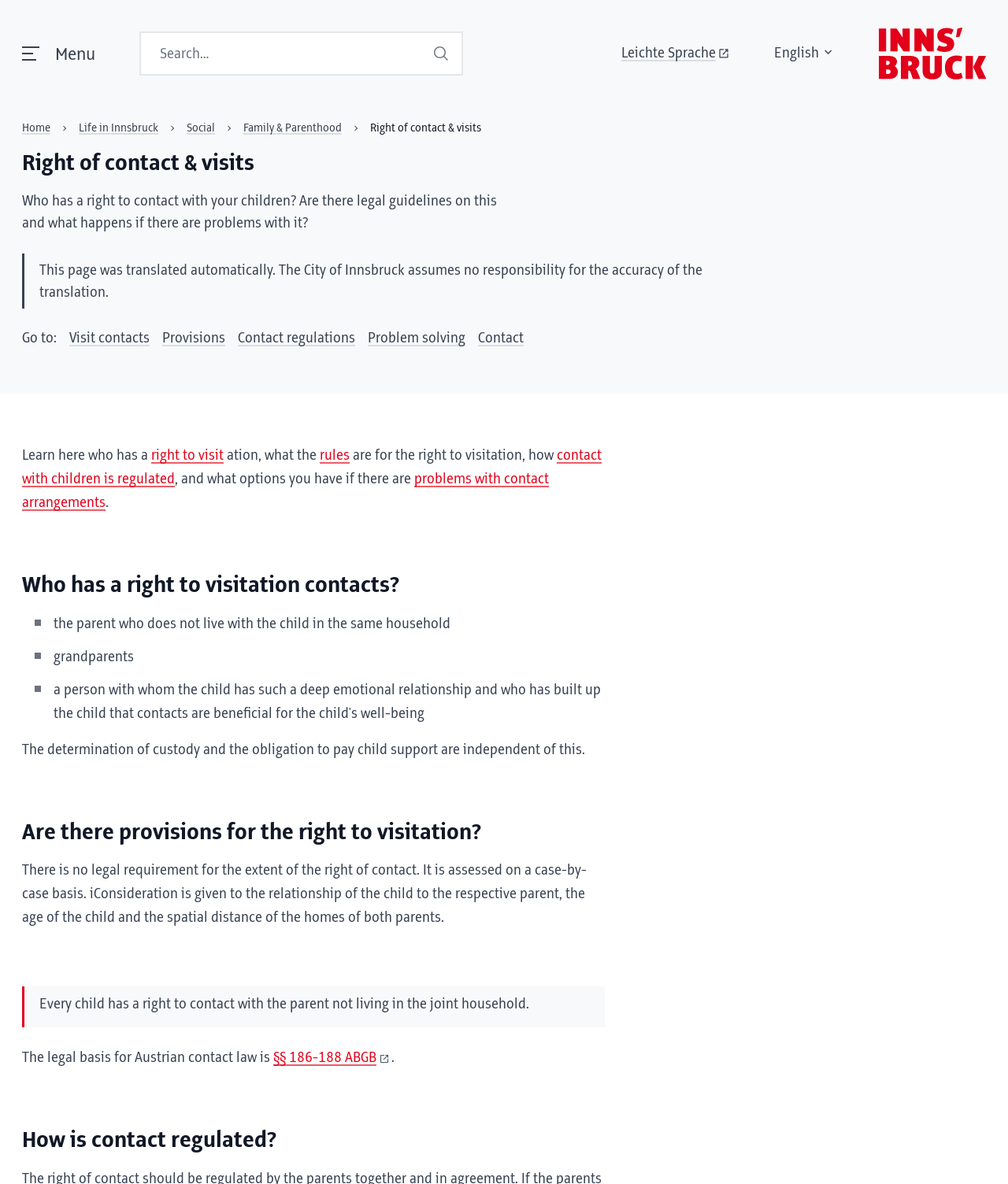Please answer the following question using a single word or phrase: 
Is every child entitled to contact with the parent not living in the joint household?

Yes